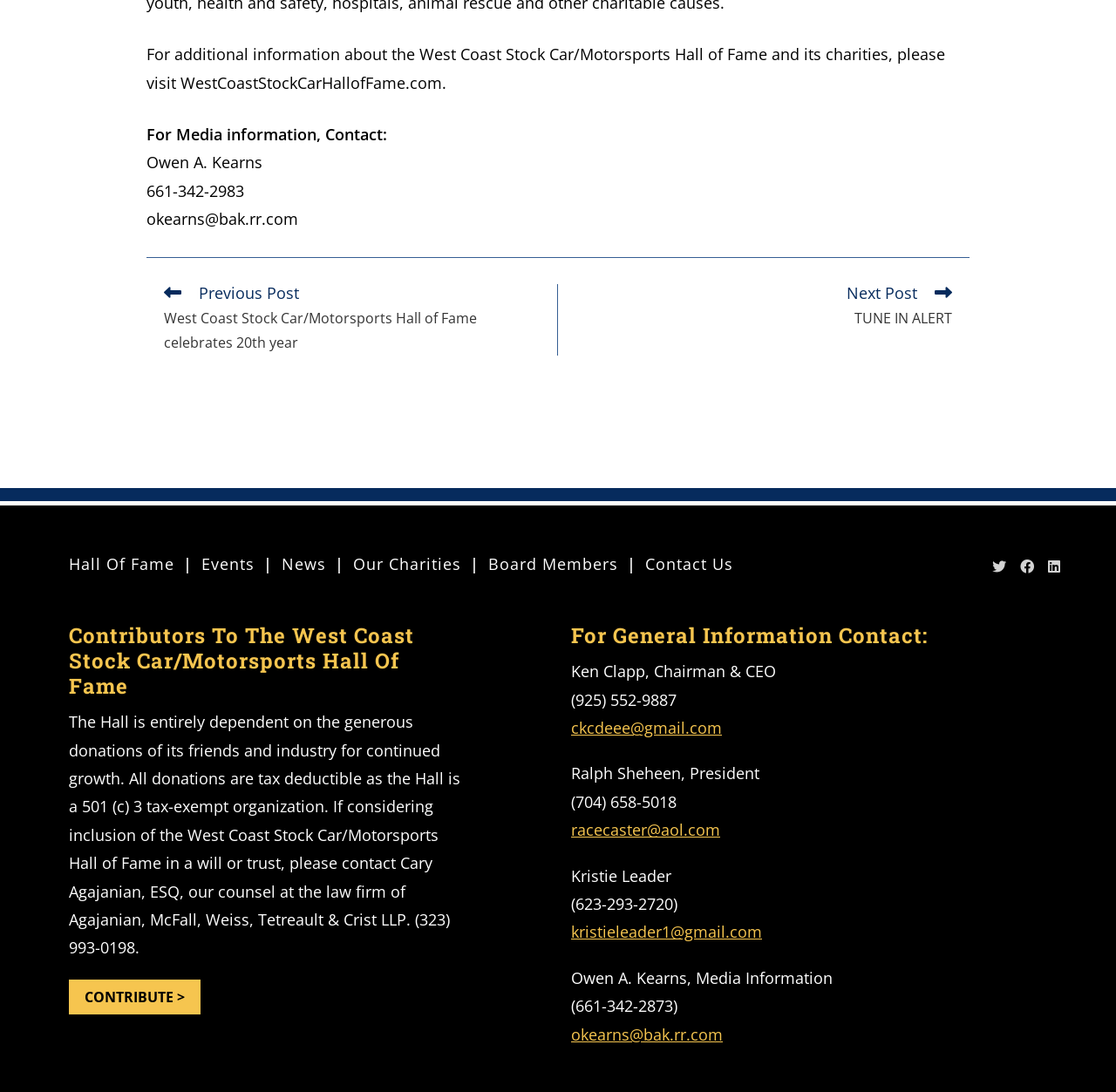Determine the bounding box coordinates for the area that should be clicked to carry out the following instruction: "View contributors to the West Coast Stock Car/Motorsports Hall Of Fame".

[0.062, 0.571, 0.414, 0.64]